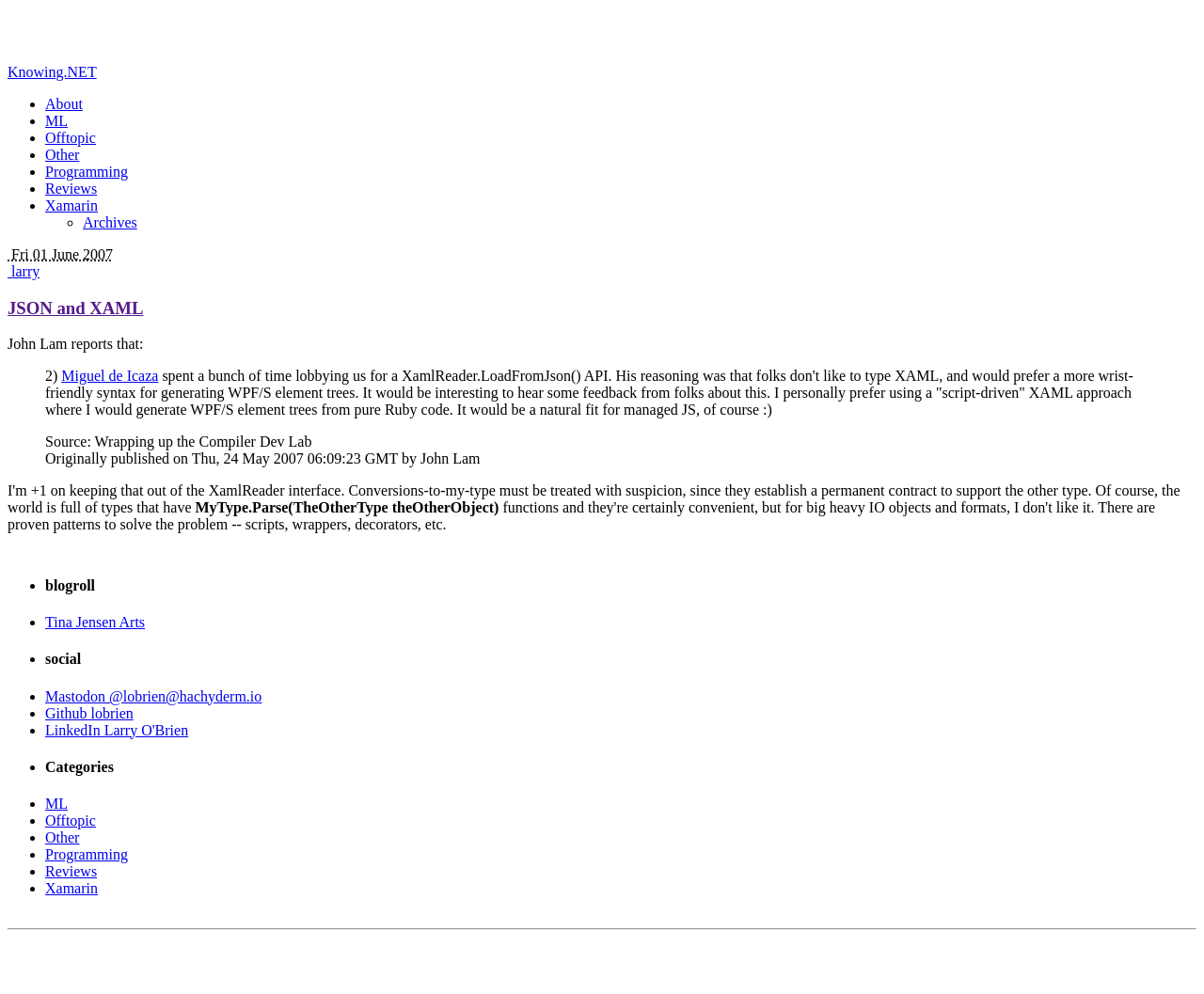Please identify the bounding box coordinates of where to click in order to follow the instruction: "go to About page".

[0.038, 0.096, 0.069, 0.113]